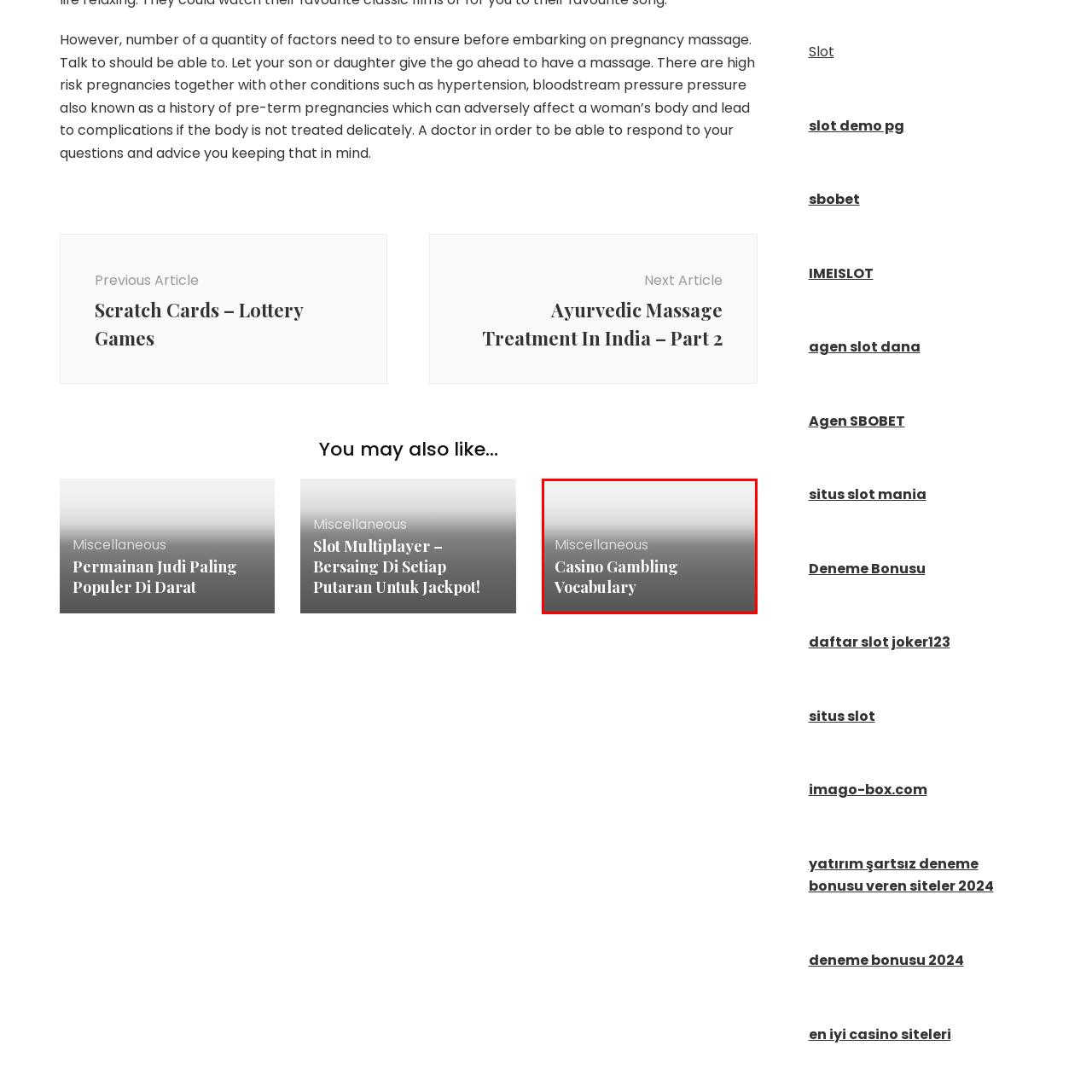Give an in-depth description of the image within the red border.

The image features a sleek and modern design with a gradient background that transitions from light at the top to darker shades at the bottom. Prominently displayed is the title "Casino Gambling Vocabulary," rendered in bold, stylish typography that emphasizes the focus on terminology related to casino games and gambling. Above the main title, the word "Miscellaneous" is presented in a smaller, subtler font, suggesting a broader category of related topics. This visual element serves as an engaging introduction to a section likely aimed at educating readers about key terms and phrases in the gaming world, suitable for both novices and seasoned players.